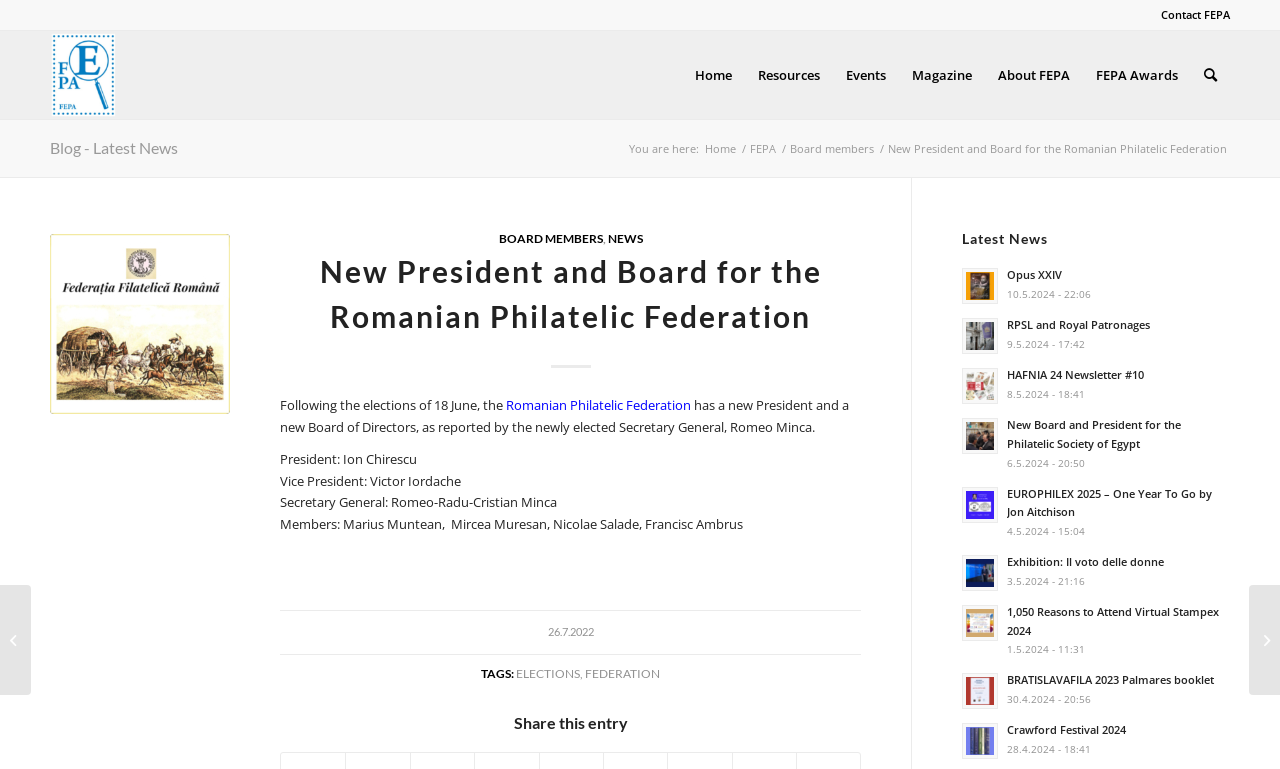Explain the webpage's design and content in an elaborate manner.

This webpage is about the news and updates from the Romanian Philatelic Federation, specifically about the new president and board members. At the top, there is a menu with several options, including "Contact FEPA", "Home", "Resources", "Events", "Magazine", "About FEPA", "FEPA Awards", and "Search". Below the menu, there is a link to "FEPA News" with an accompanying image.

On the left side, there is a section with a heading "You are here:" followed by a breadcrumb trail showing the current page's location within the website. Below this, there is a main article with a heading "New President and Board for the Romanian Philatelic Federation" and a subheading "BOARD MEMBERS, NEWS". The article discusses the election of a new president and board members, including their names and positions.

To the right of the article, there is a section with a heading "Latest News" that lists several news articles with their titles, dates, and times. These articles appear to be related to philatelic events and updates.

At the bottom of the page, there is a footer section with a "TAGS" section that lists relevant keywords, including "ELECTIONS" and "FEDERATION". There is also a "Share this entry" section. Additionally, there are two more news articles listed at the very bottom of the page, one about FIP releasing Flash magazine No. 133 and another about a magazine for Belgian Congo enthusiasts.